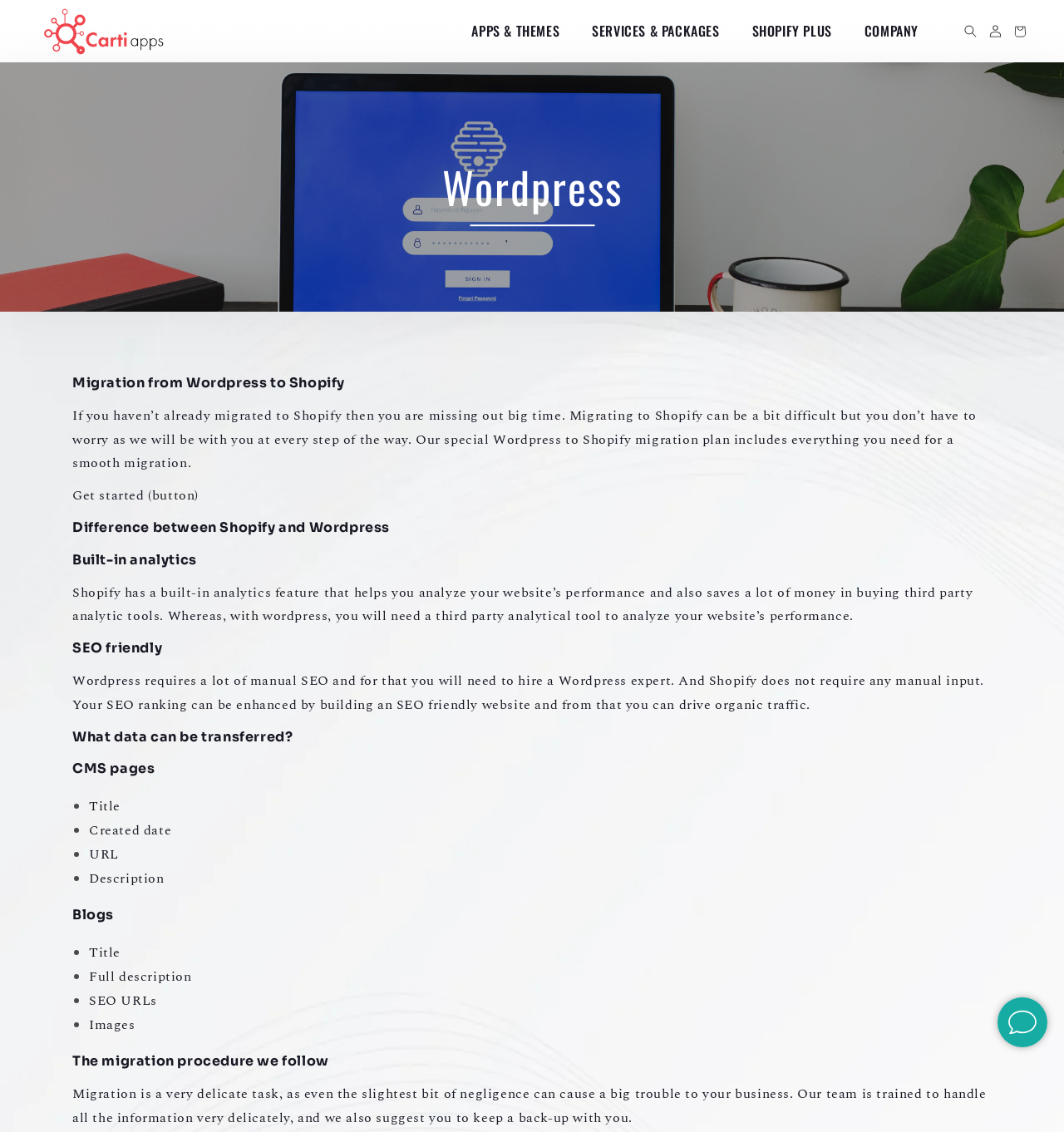Answer succinctly with a single word or phrase:
What is the purpose of the migration procedure?

To handle information delicately